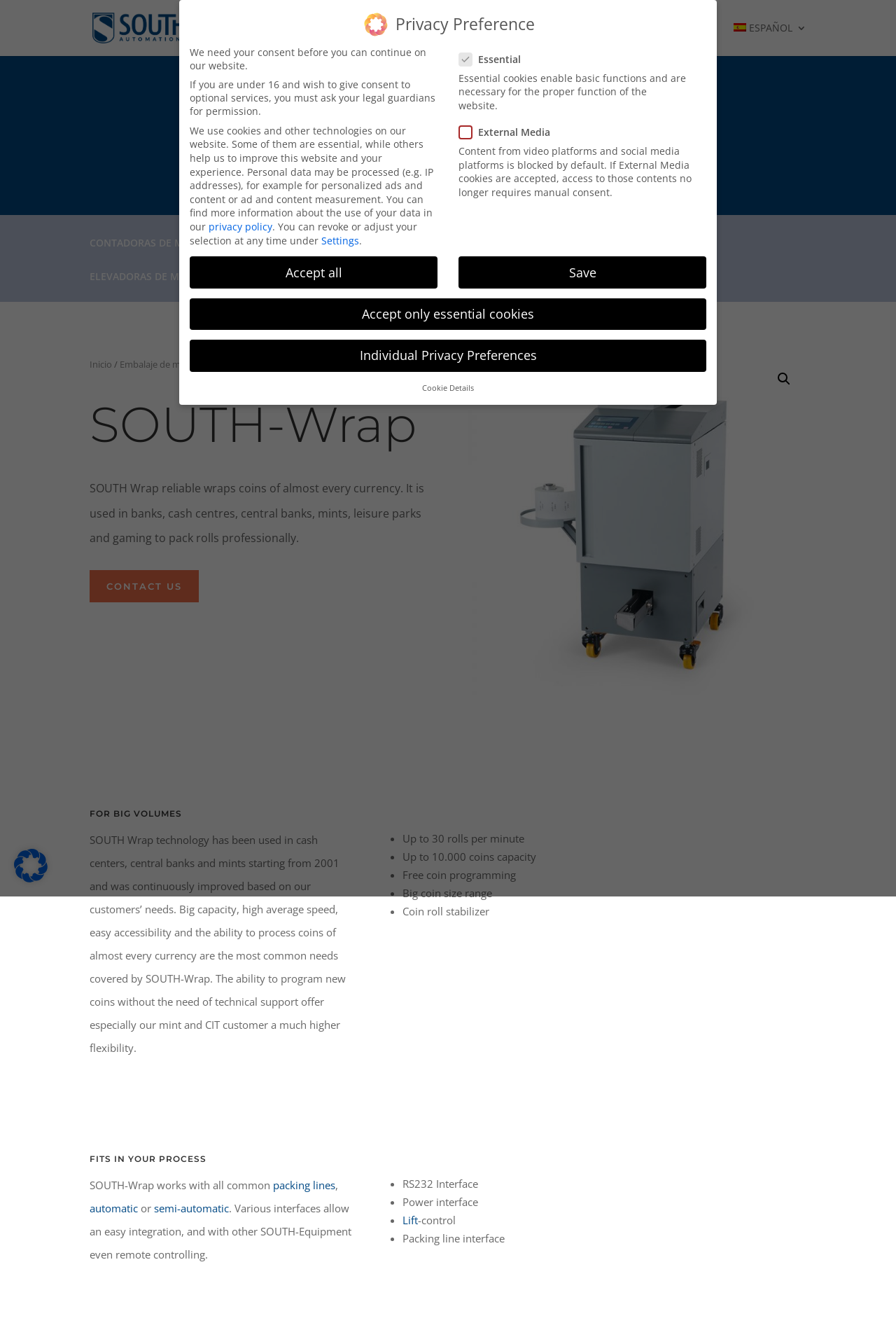Please identify the bounding box coordinates of the clickable area that will allow you to execute the instruction: "Learn more about COIN WRAPPER".

[0.1, 0.095, 0.9, 0.148]